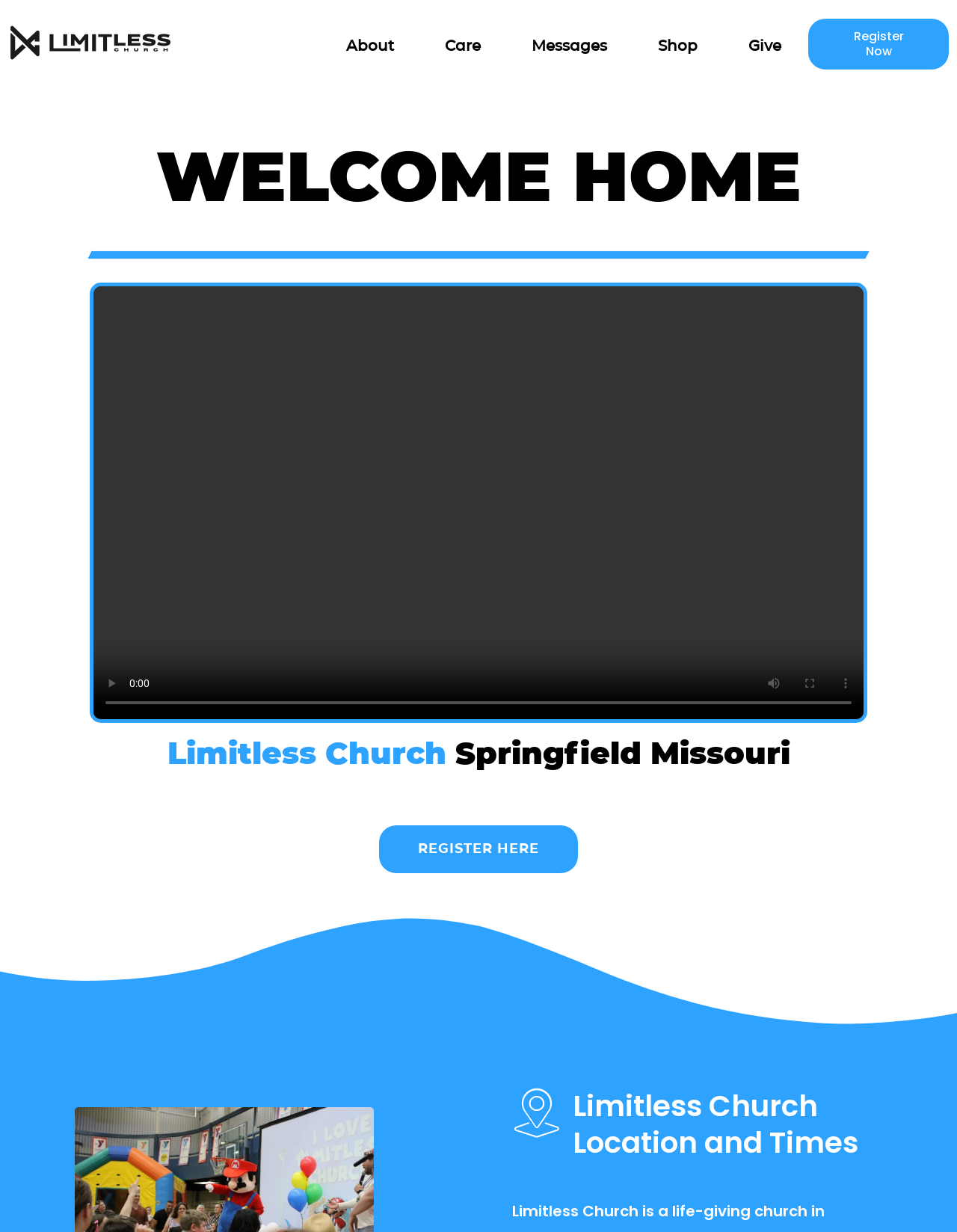Determine the coordinates of the bounding box for the clickable area needed to execute this instruction: "Play the video".

[0.098, 0.54, 0.135, 0.569]